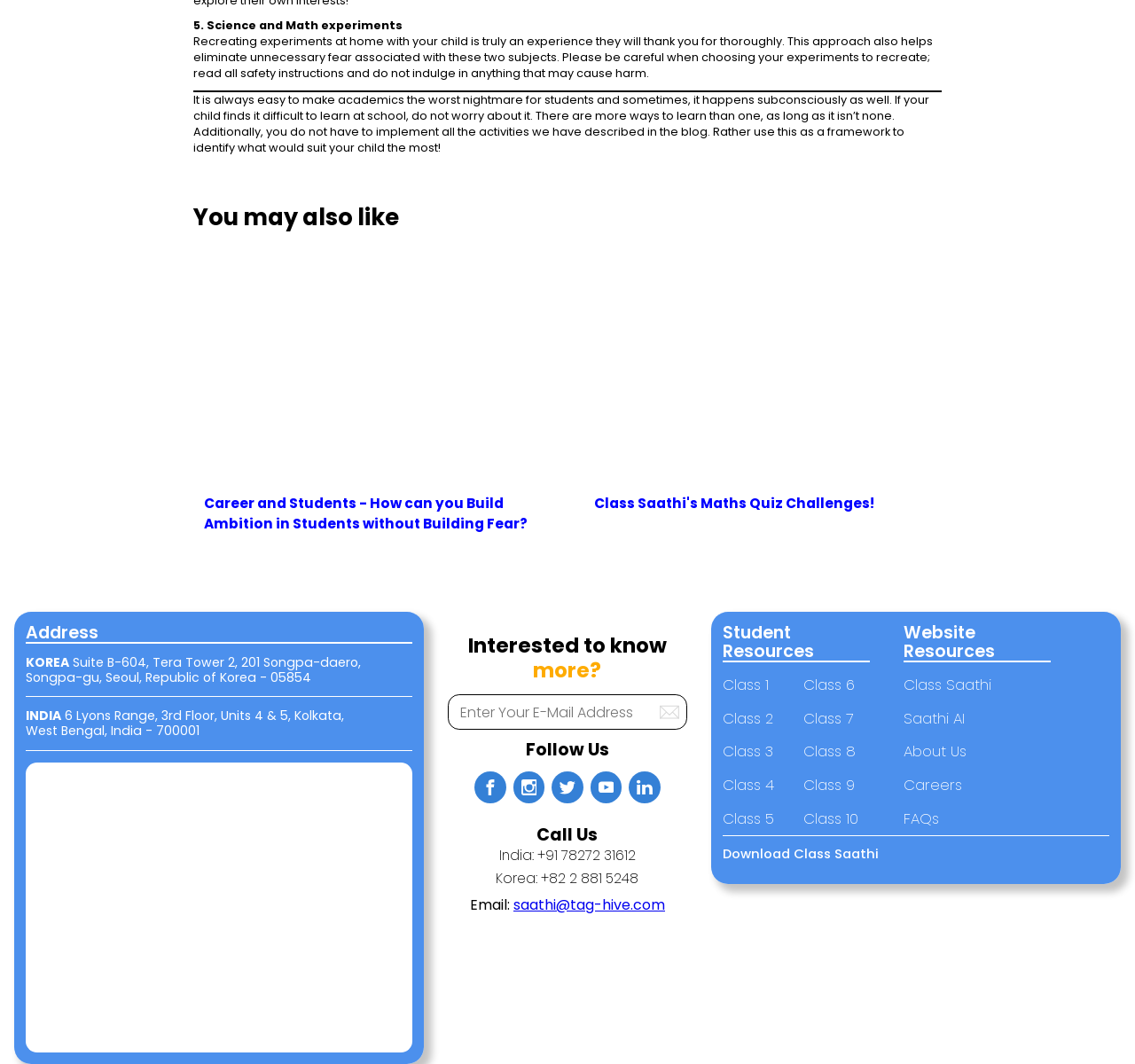Give a succinct answer to this question in a single word or phrase: 
What is the phone number of the India office?

+91 78272 31612